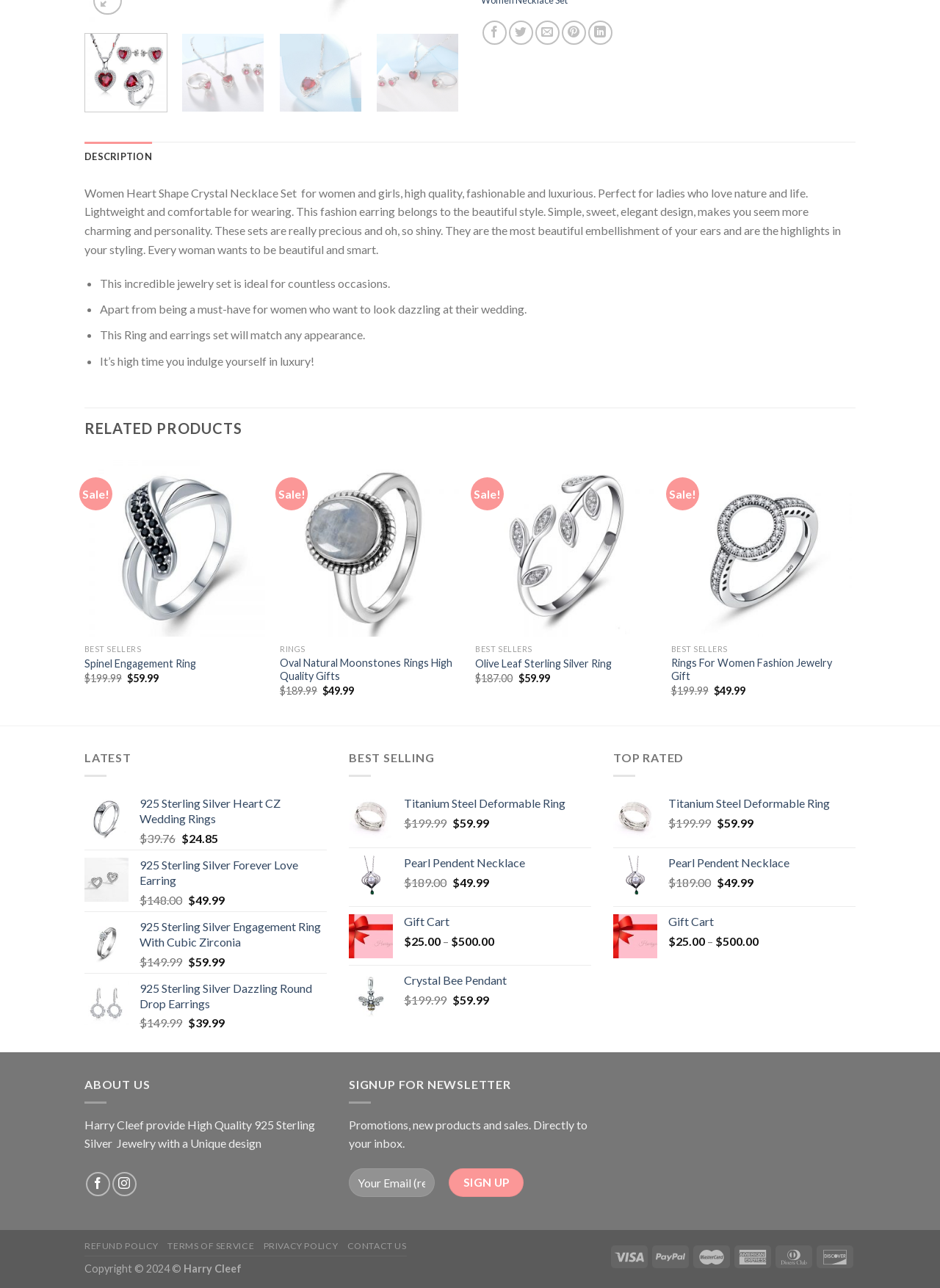Using the webpage screenshot, locate the HTML element that fits the following description and provide its bounding box: "Olive Leaf Sterling Silver Ring".

[0.506, 0.51, 0.651, 0.521]